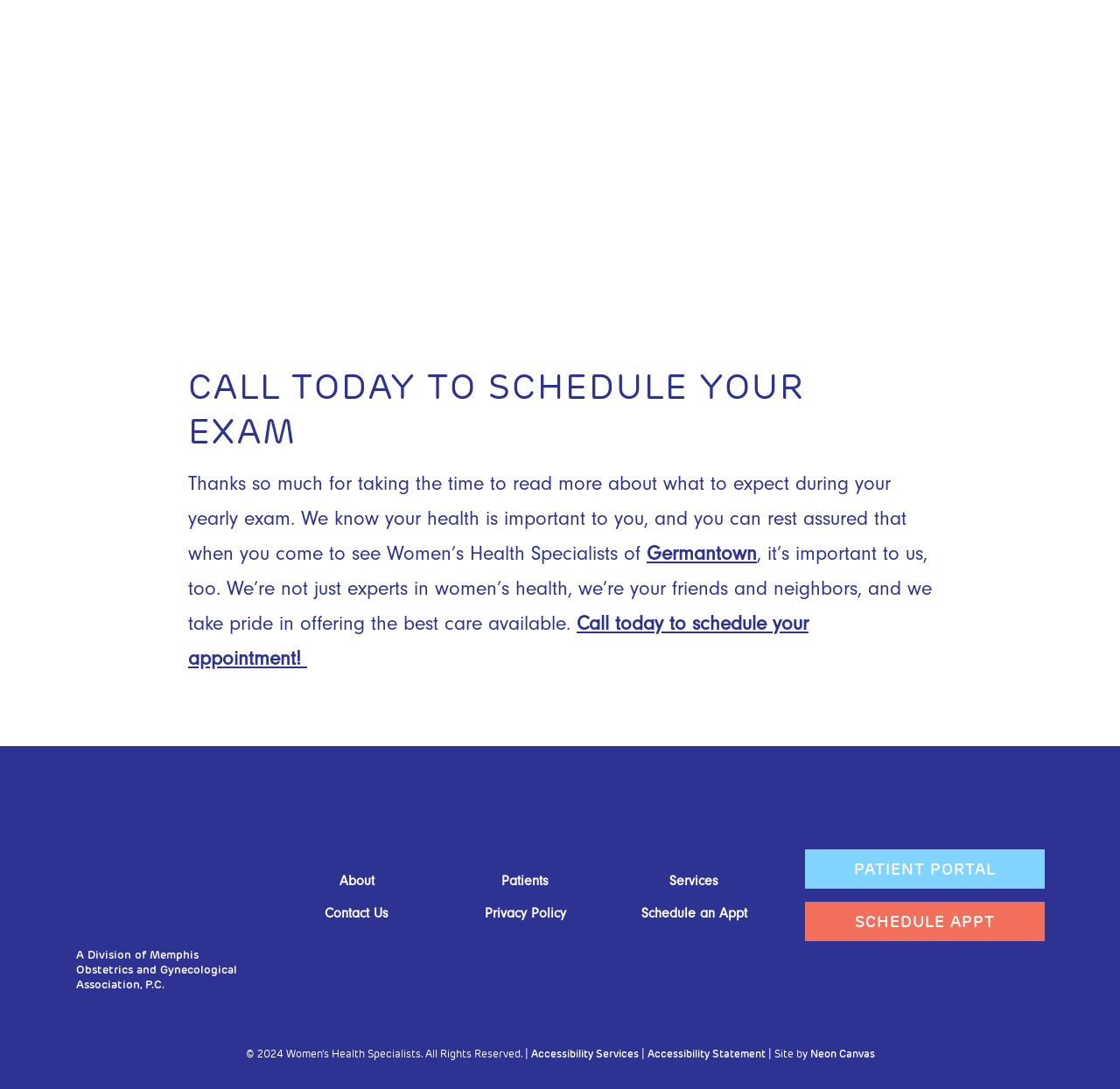Please provide a one-word or phrase answer to the question: 
What is the name of the company that designed the website?

Neon Canvas